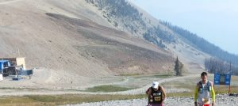What is the weather condition like?
Analyze the image and deliver a detailed answer to the question.

The weather condition is clear because the caption states that 'the sky is clear', which implies that there are no clouds or bad weather conditions that might affect the event.